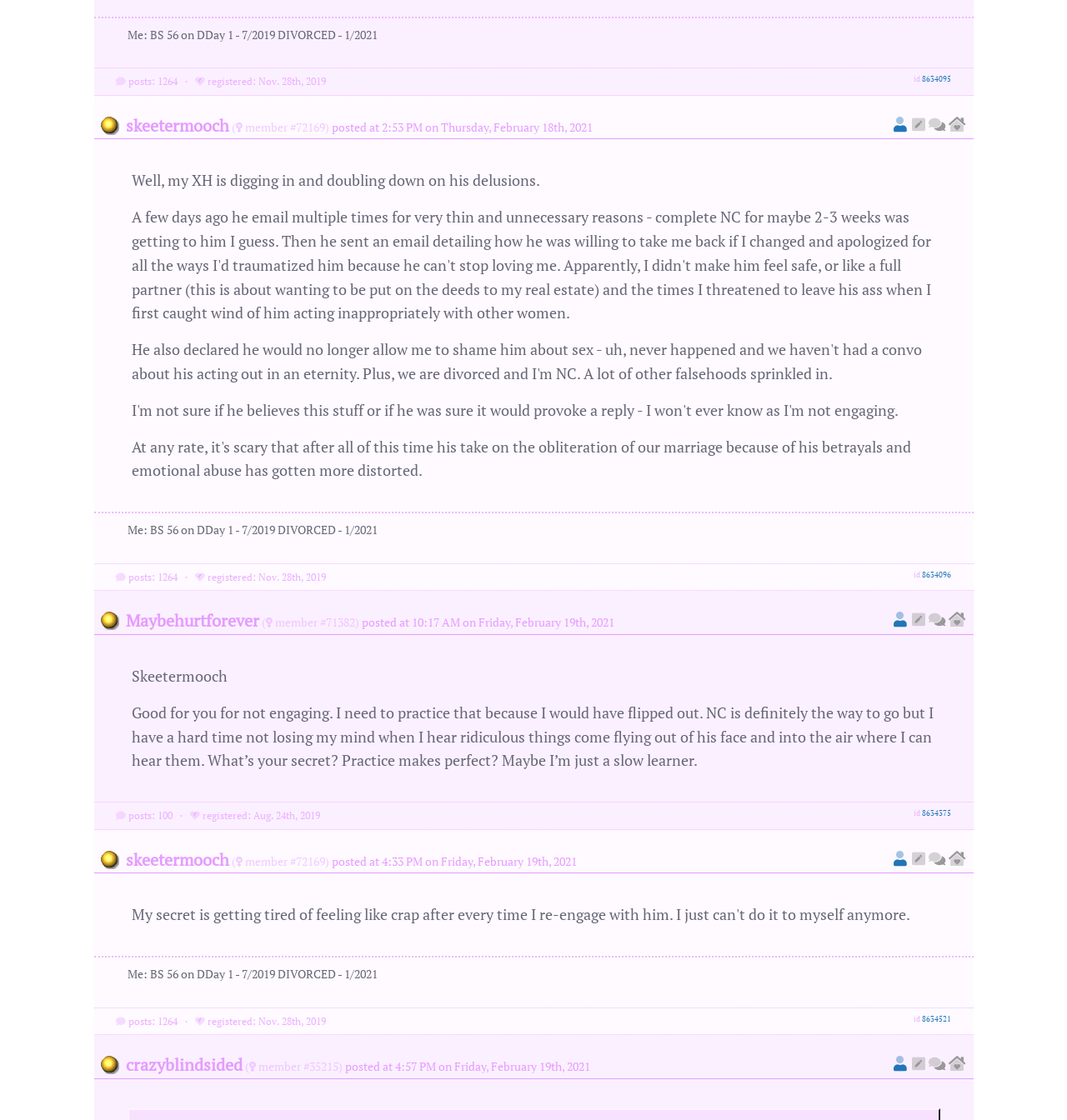Using the provided description name="mid8634096", find the bounding box coordinates for the UI element. Provide the coordinates in (top-left x, top-left y, bottom-right x, bottom-right y) format, ensuring all values are between 0 and 1.

[0.092, 0.105, 0.114, 0.123]